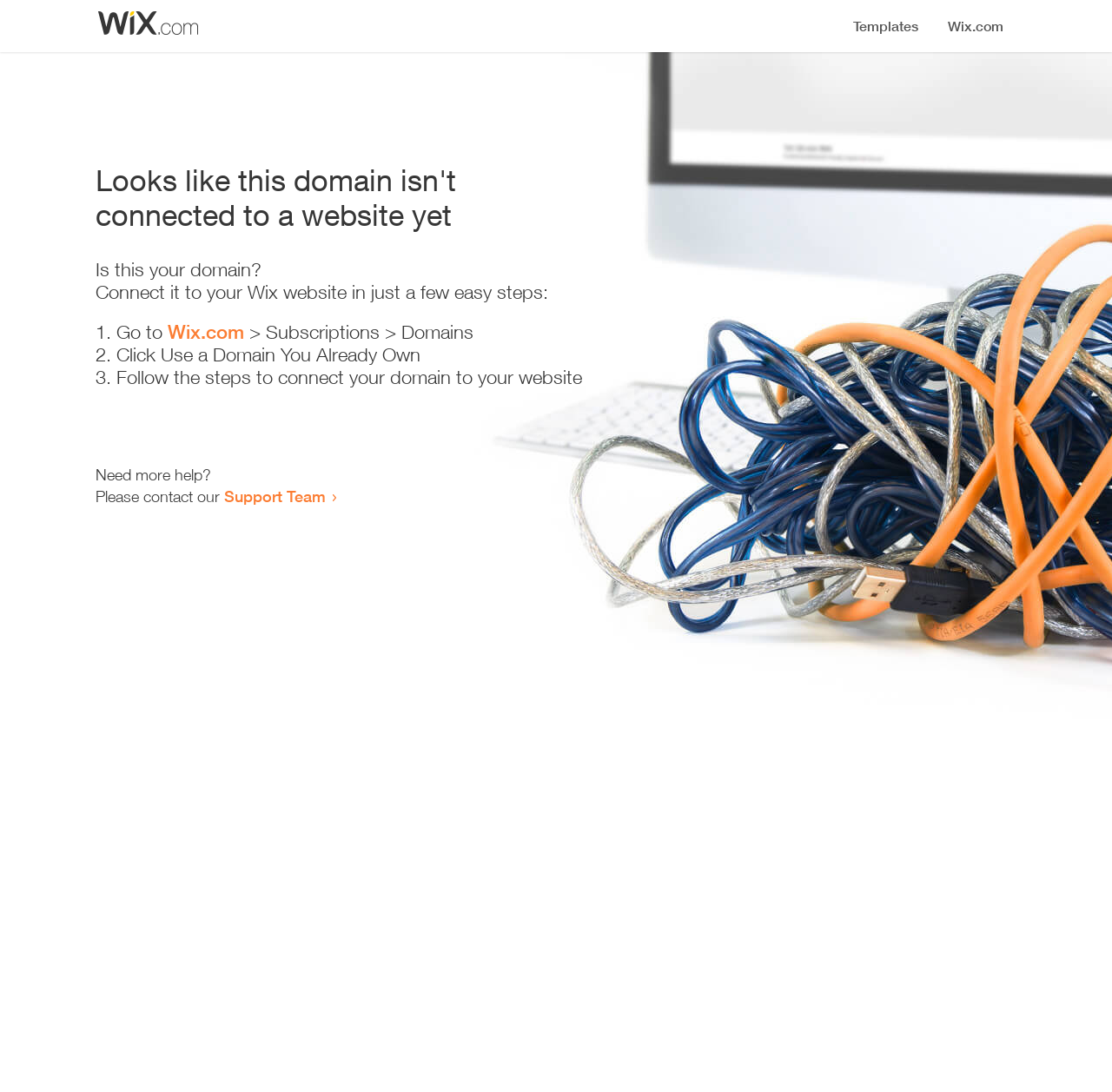Identify the bounding box for the described UI element: "Support Team".

[0.202, 0.446, 0.293, 0.463]